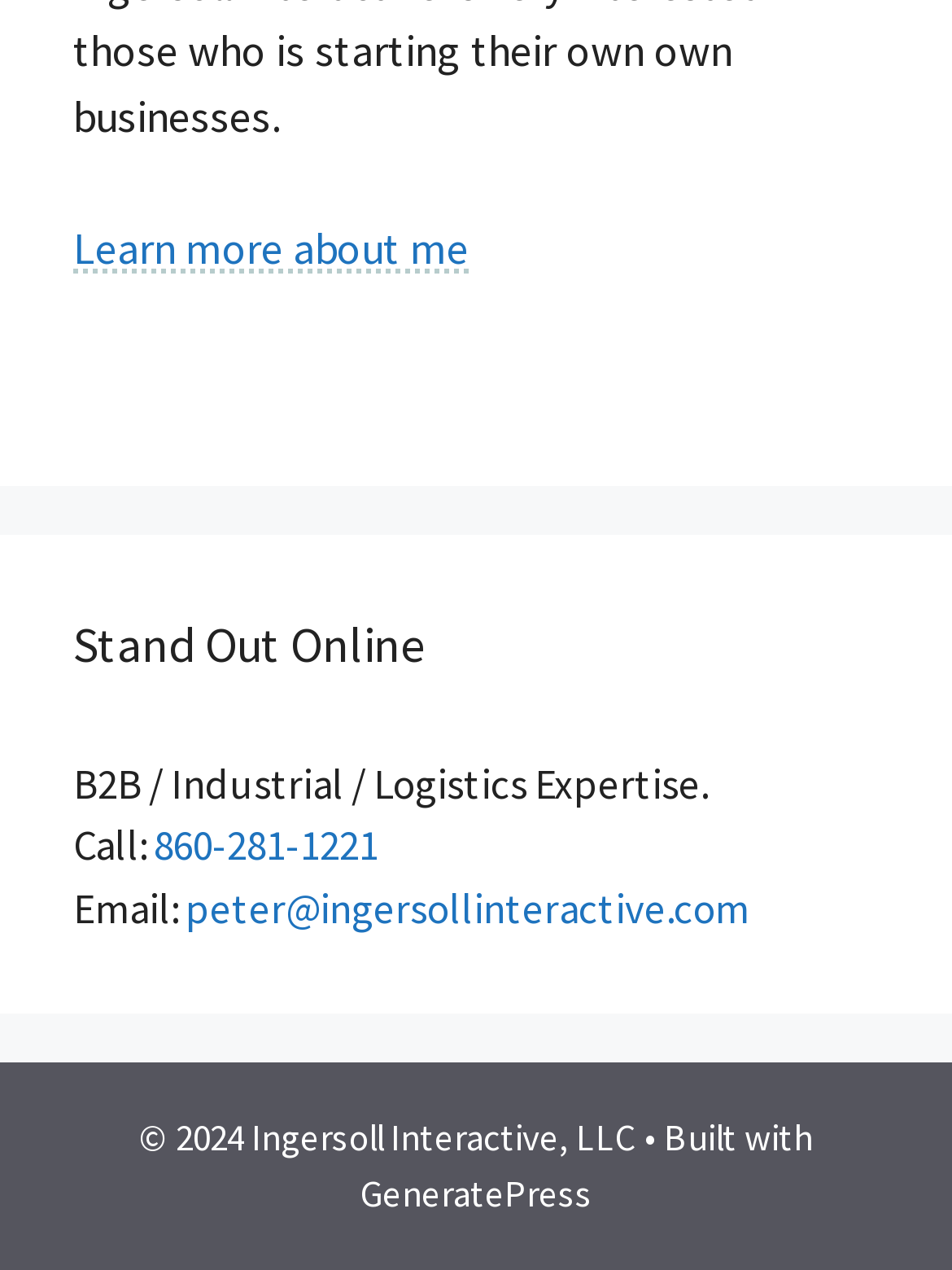Determine the bounding box coordinates for the HTML element mentioned in the following description: "GeneratePress". The coordinates should be a list of four floats ranging from 0 to 1, represented as [left, top, right, bottom].

[0.378, 0.92, 0.622, 0.957]